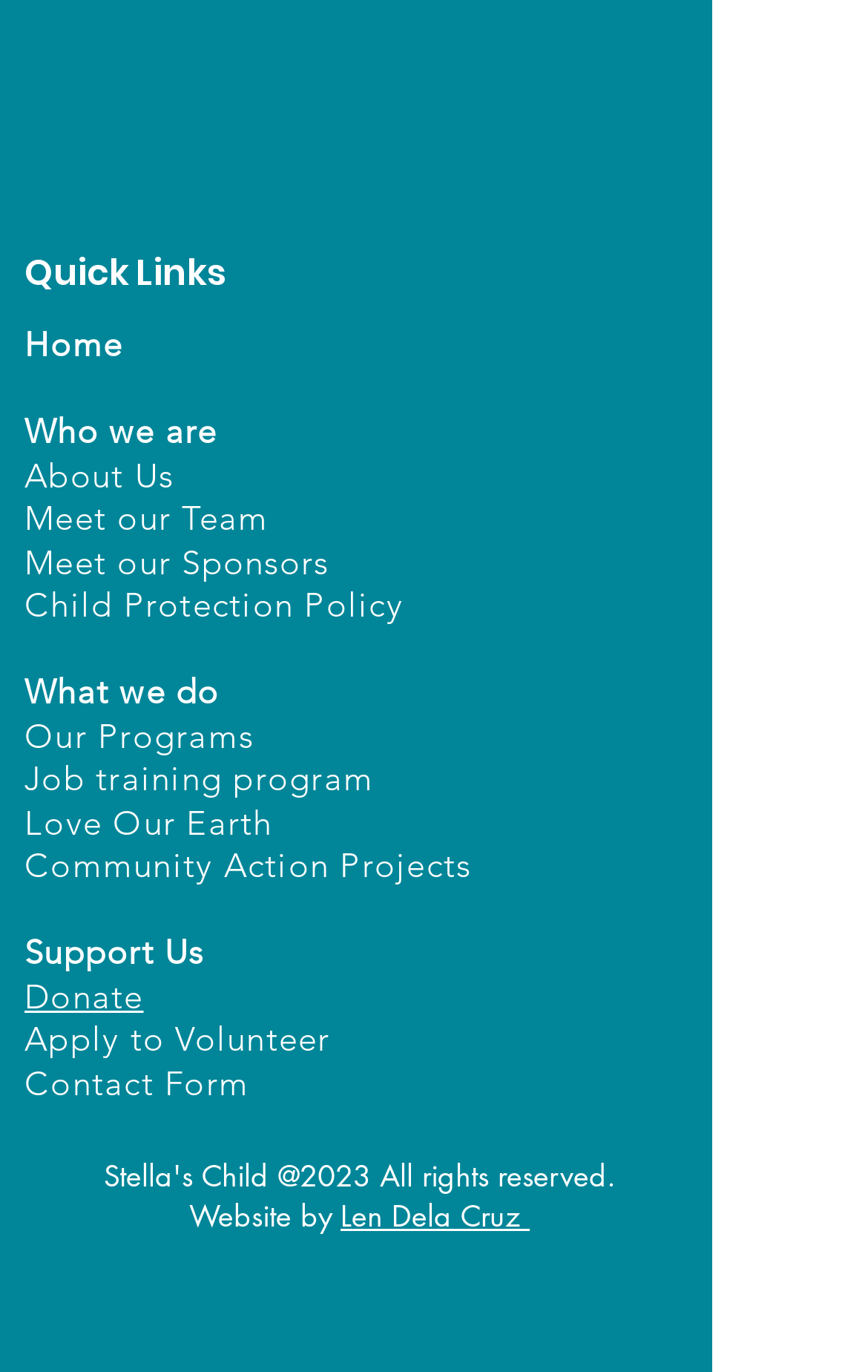Please specify the coordinates of the bounding box for the element that should be clicked to carry out this instruction: "Donate to the organization". The coordinates must be four float numbers between 0 and 1, formatted as [left, top, right, bottom].

[0.028, 0.71, 0.165, 0.741]